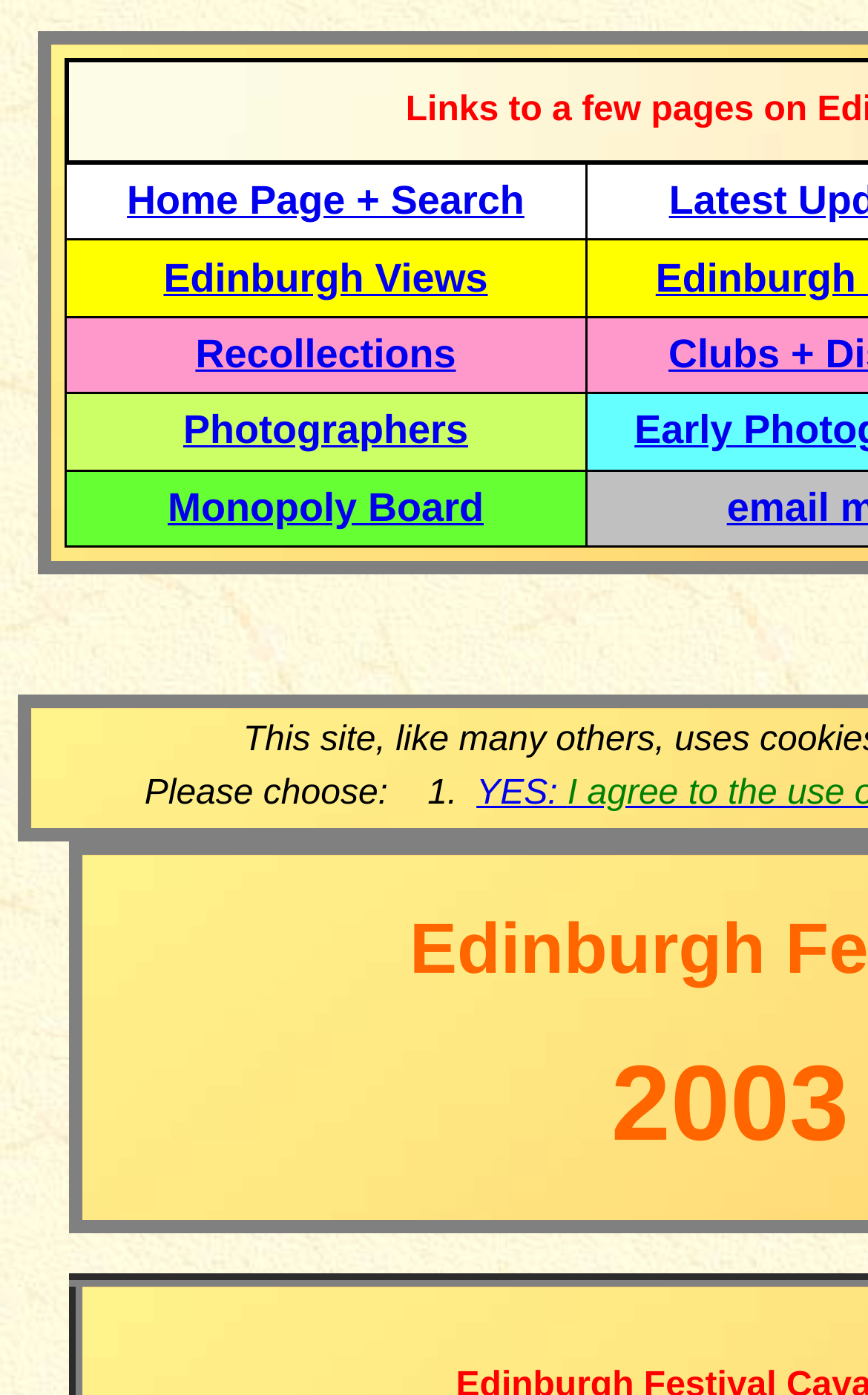Respond to the question below with a single word or phrase:
What is the text of the second link in the gridcell?

Edinburgh Views